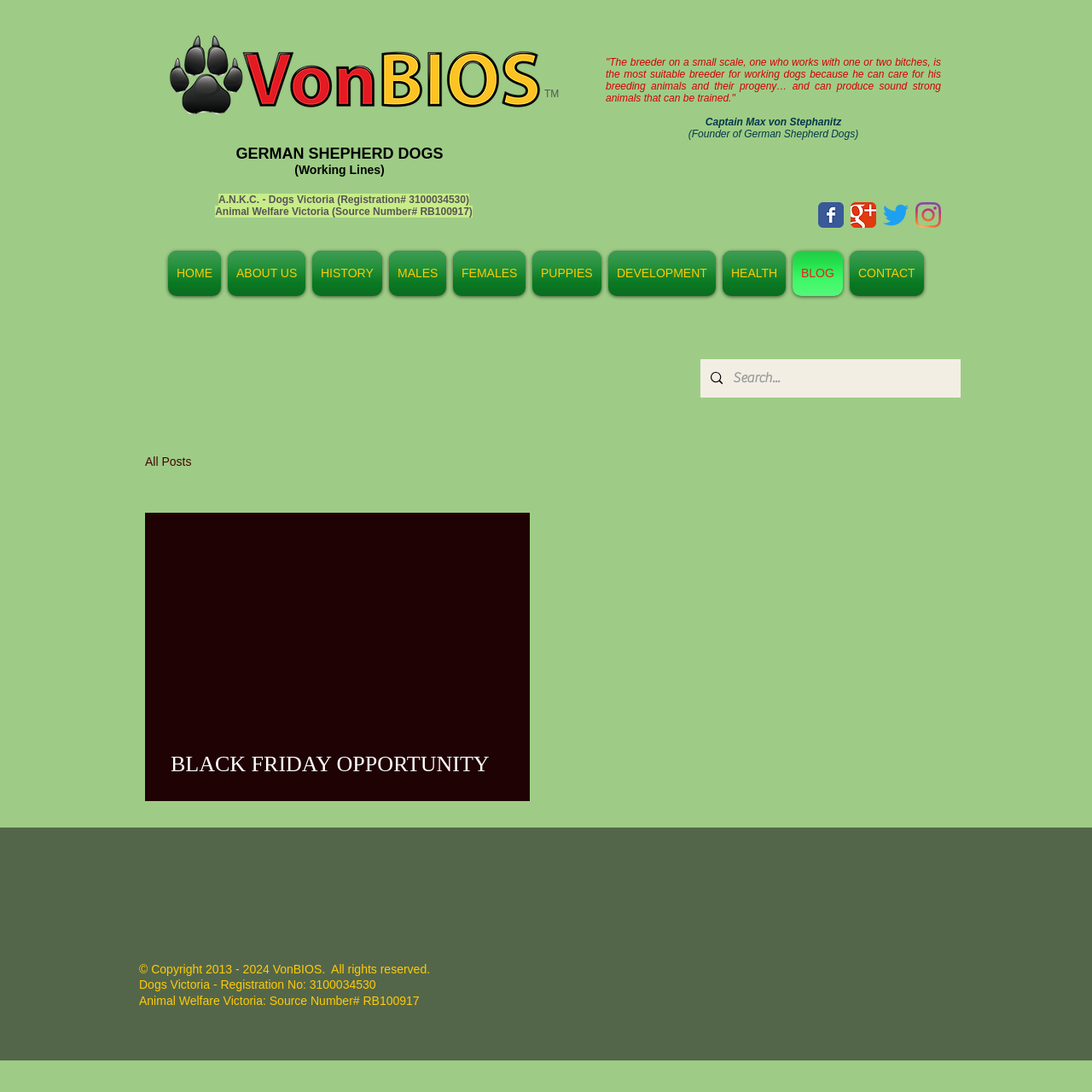Identify the bounding box coordinates for the UI element mentioned here: "ABOUT US". Provide the coordinates as four float values between 0 and 1, i.e., [left, top, right, bottom].

[0.205, 0.23, 0.283, 0.271]